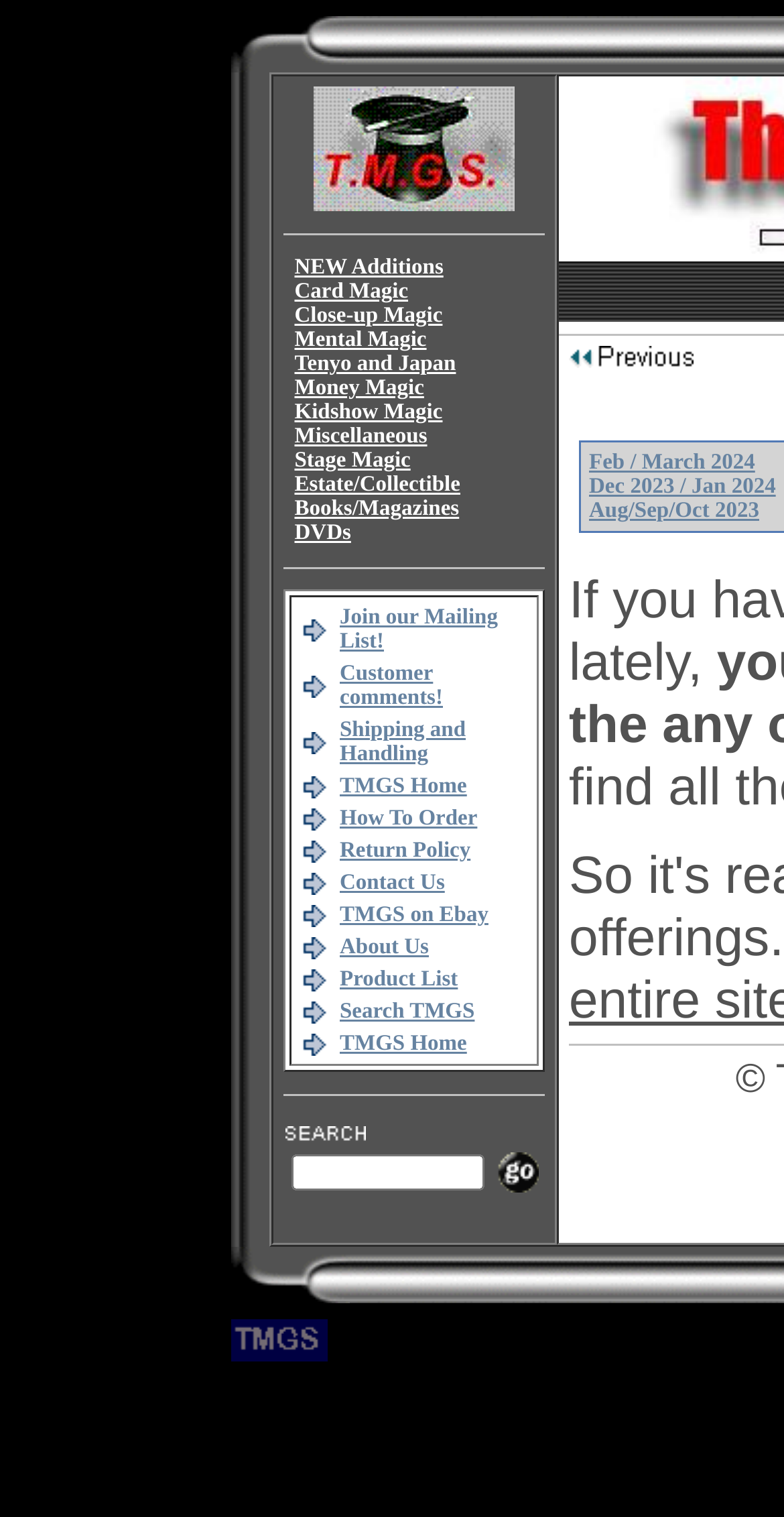Based on the provided description, "How To Order", find the bounding box of the corresponding UI element in the screenshot.

[0.433, 0.532, 0.609, 0.548]